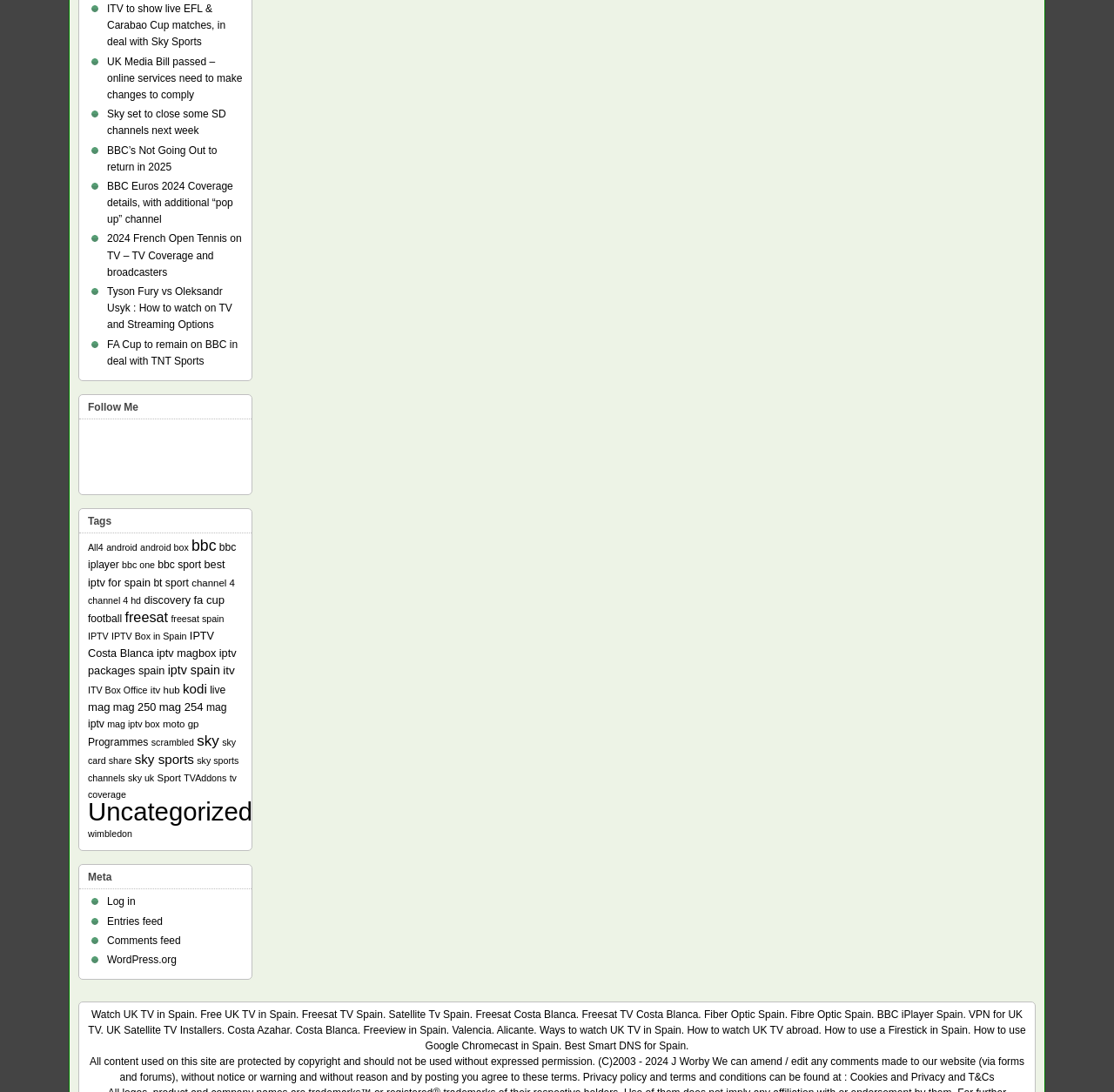Answer the question in a single word or phrase:
What is the name of the social media platform with a bird logo?

Twitter